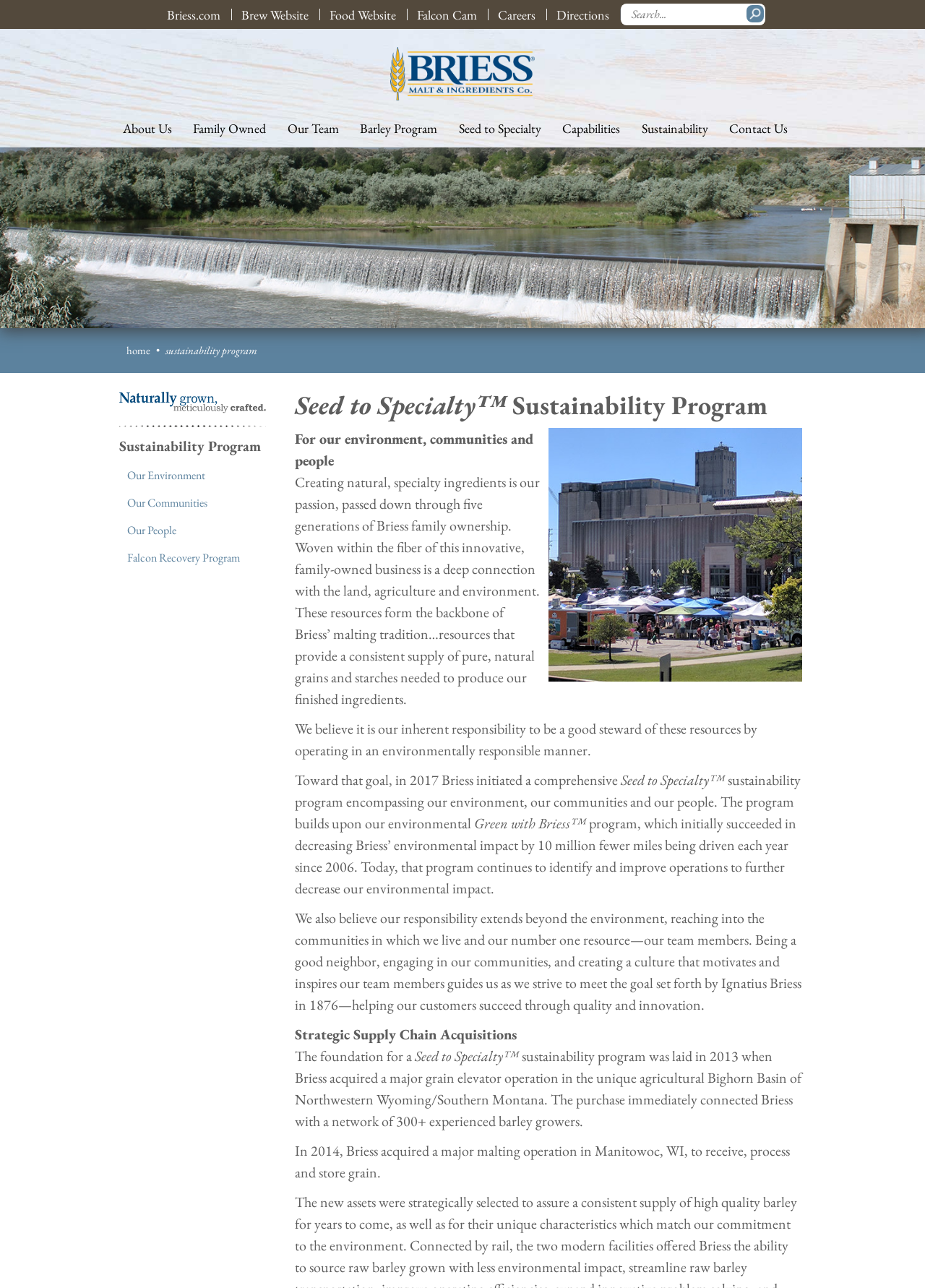Provide an in-depth caption for the elements present on the webpage.

The webpage is about Briess Sustainability Program, a program focused on environmental responsibility, community engagement, and people development. 

At the top of the page, there is a navigation bar with links to different websites, including Briess.com, Brew Website, Food Website, Falcon Cam, Careers, and Directions. Next to the navigation bar, there is a search box with a button. 

Below the navigation bar, there is a logo of Briess, accompanied by a link to the Briess website. 

On the left side of the page, there is a menu with links to various sections, including About Us, Family Owned, Our Team, Barley Program, Seed to Specialty, Capabilities, Sustainability, and Contact Us. 

The main content of the page is divided into several sections. The first section has a heading "Seed to Specialty Sustainability Program" and describes the program's mission to operate in an environmentally responsible manner. 

Below this section, there is a paragraph of text explaining the program's goals and achievements, including reducing environmental impact by 10 million fewer miles driven each year since 2006. 

The next section has a heading "Strategic Supply Chain Acquisitions" and describes the program's efforts to acquire grain elevator operations and malting facilities to support its sustainability goals. 

Throughout the page, there are several images, including a logo of Seed to Specialty and an image accompanying the heading "Sustainability Program". 

On the right side of the page, there are links to sub-sections of the Sustainability Program, including Our Environment, Our Communities, Our People, and Falcon Recovery Program.